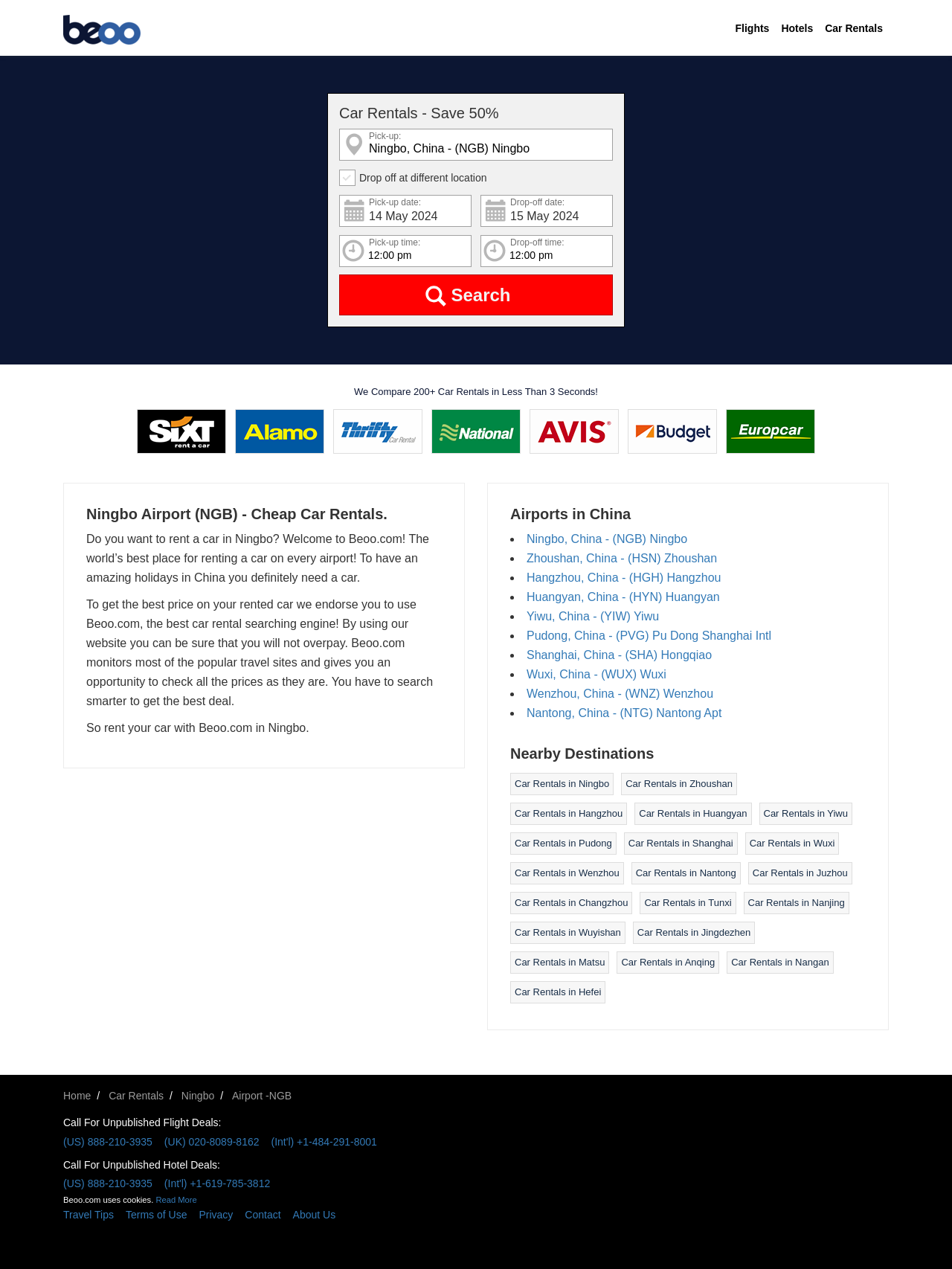Pinpoint the bounding box coordinates for the area that should be clicked to perform the following instruction: "Visit Beoo.com homepage".

[0.066, 0.012, 0.148, 0.037]